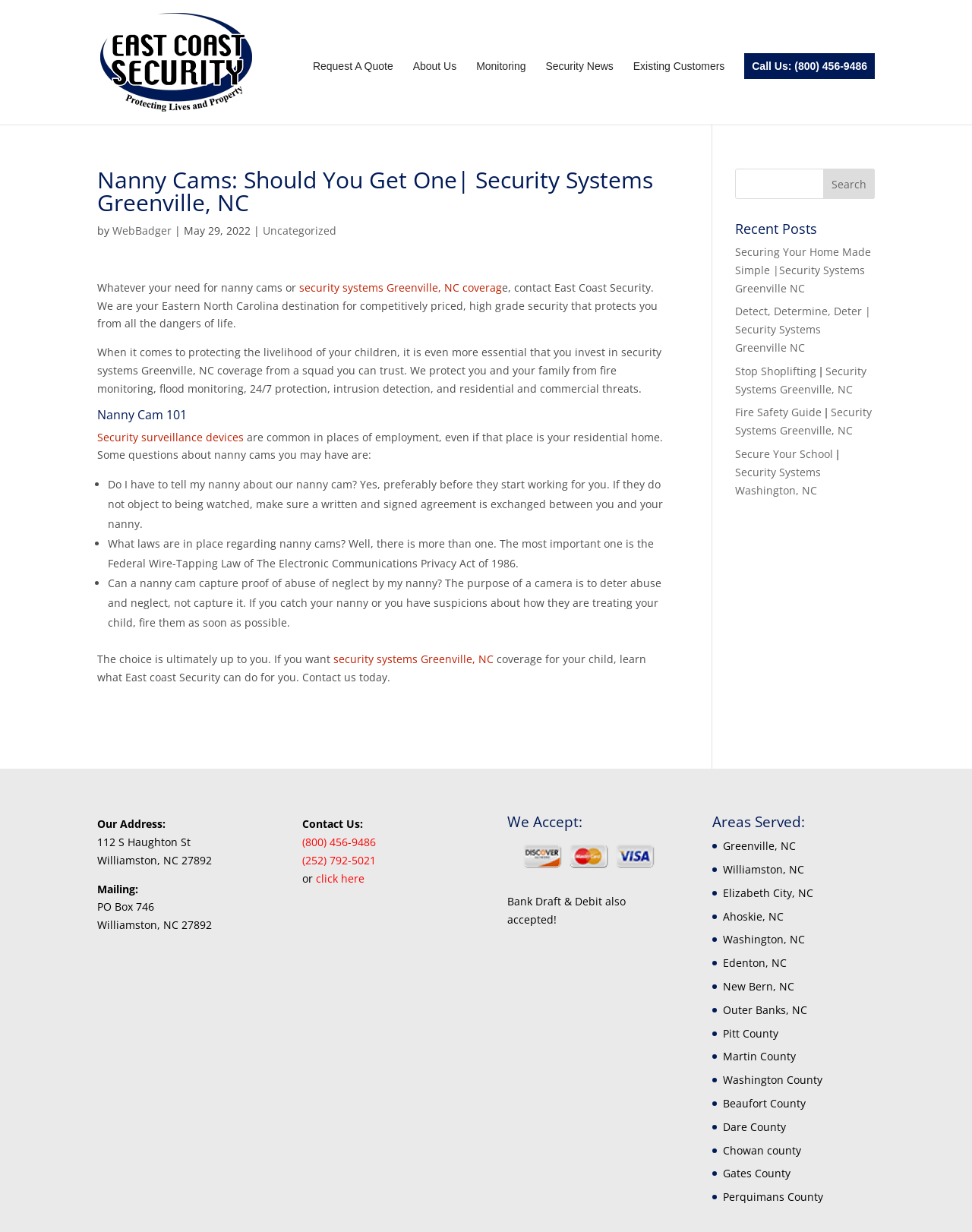What areas are served by East Coast Security?
Look at the screenshot and respond with a single word or phrase.

Multiple areas in North Carolina